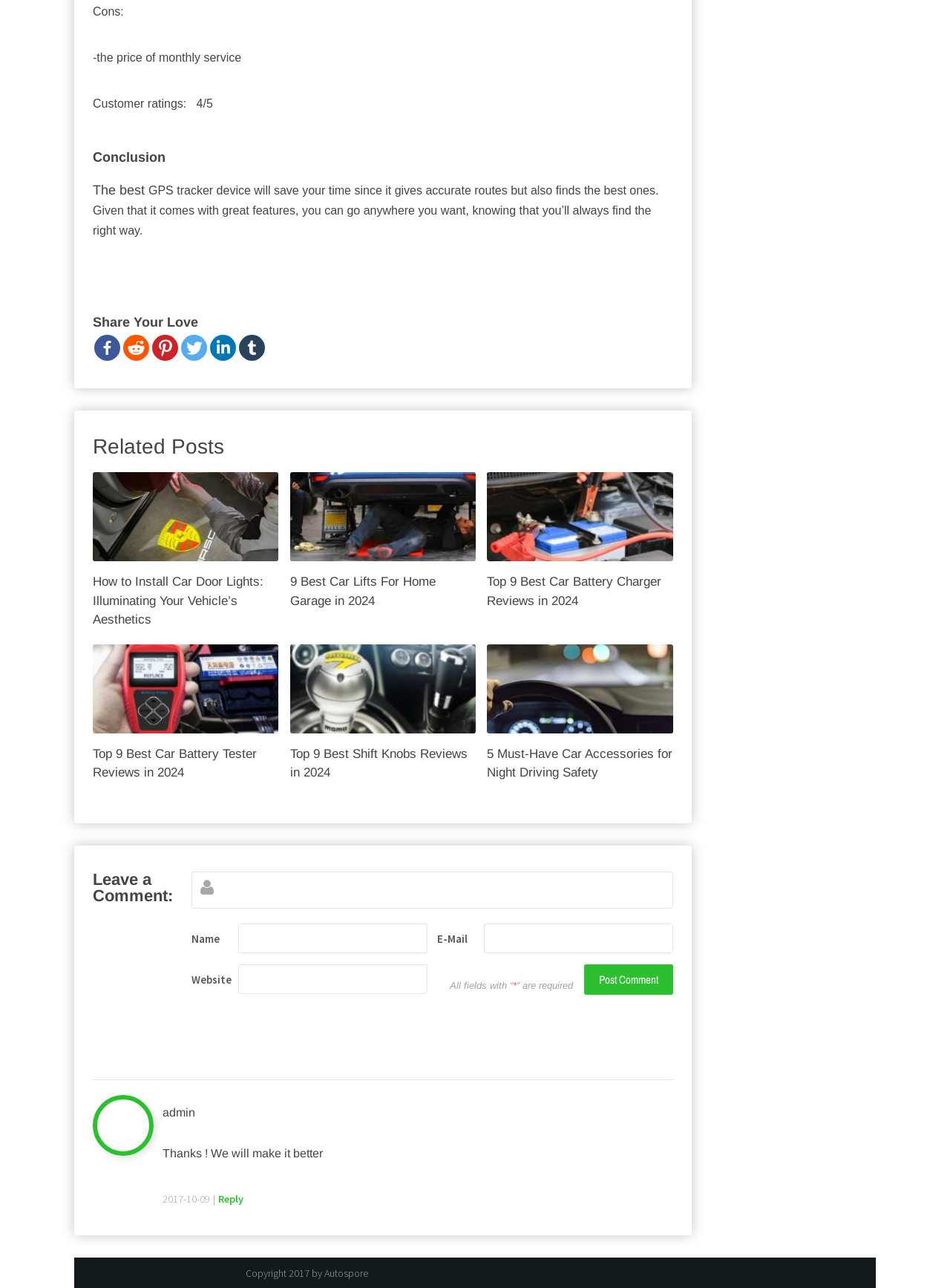Locate the bounding box coordinates of the clickable element to fulfill the following instruction: "Share on Facebook". Provide the coordinates as four float numbers between 0 and 1 in the format [left, top, right, bottom].

[0.099, 0.26, 0.127, 0.28]